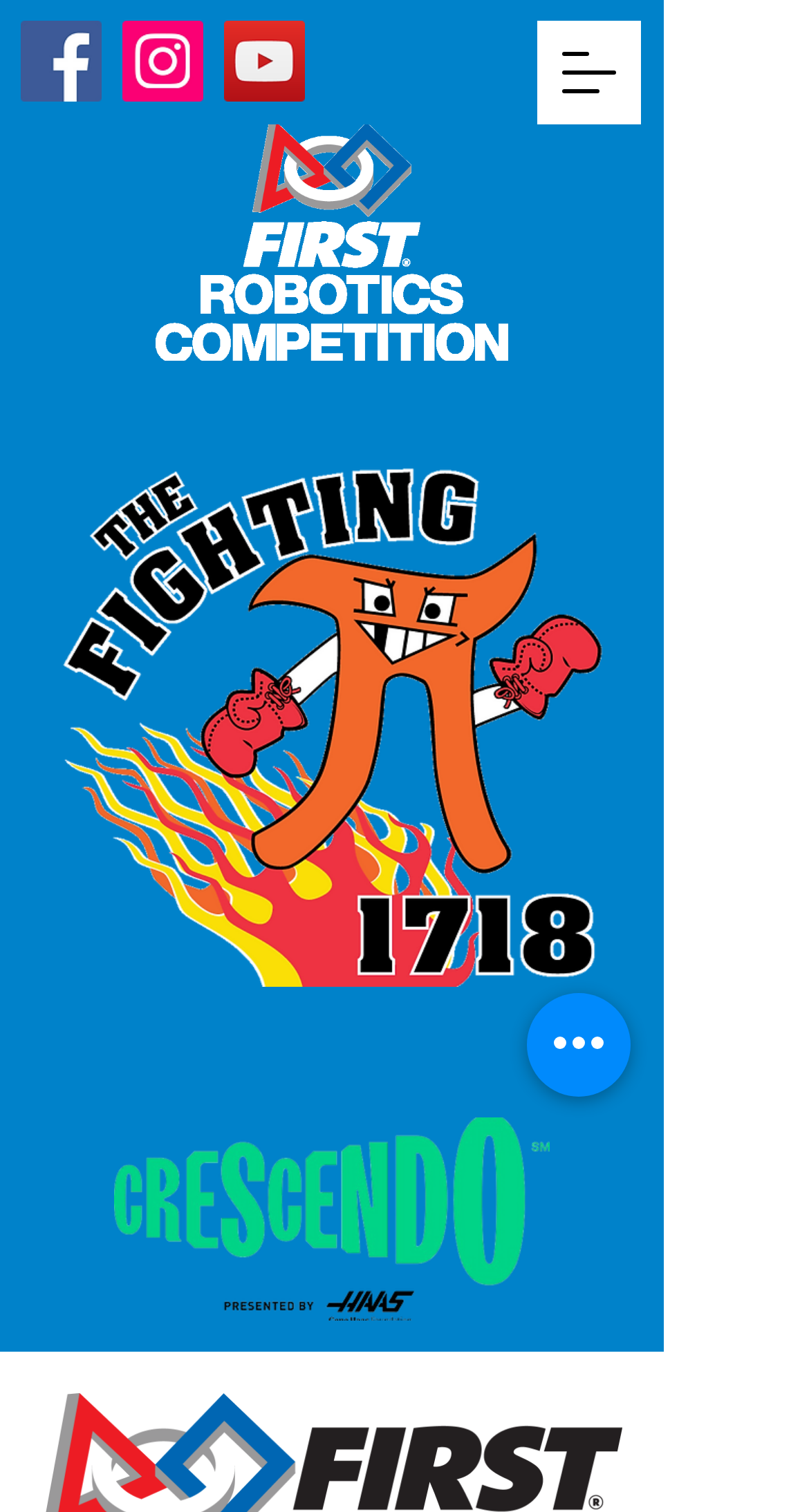Give a detailed account of the webpage, highlighting key information.

The webpage is about FIRST Inspires, specifically The Fighting Pi team. At the top right corner, there is a button to open the navigation menu. Below it, there is an image of The Fighting Pi's official logo, which takes up most of the top section of the page. 

On the top left corner, there is a social bar with three links to Facebook, Instagram, and YouTube, each accompanied by its respective icon. 

To the right of the social bar, there is an image of the FIRSTRobotics icon. 

In the middle section of the page, there is a large image of the FIS CRESCENDO logo. 

At the bottom right corner, there is a button for quick actions.